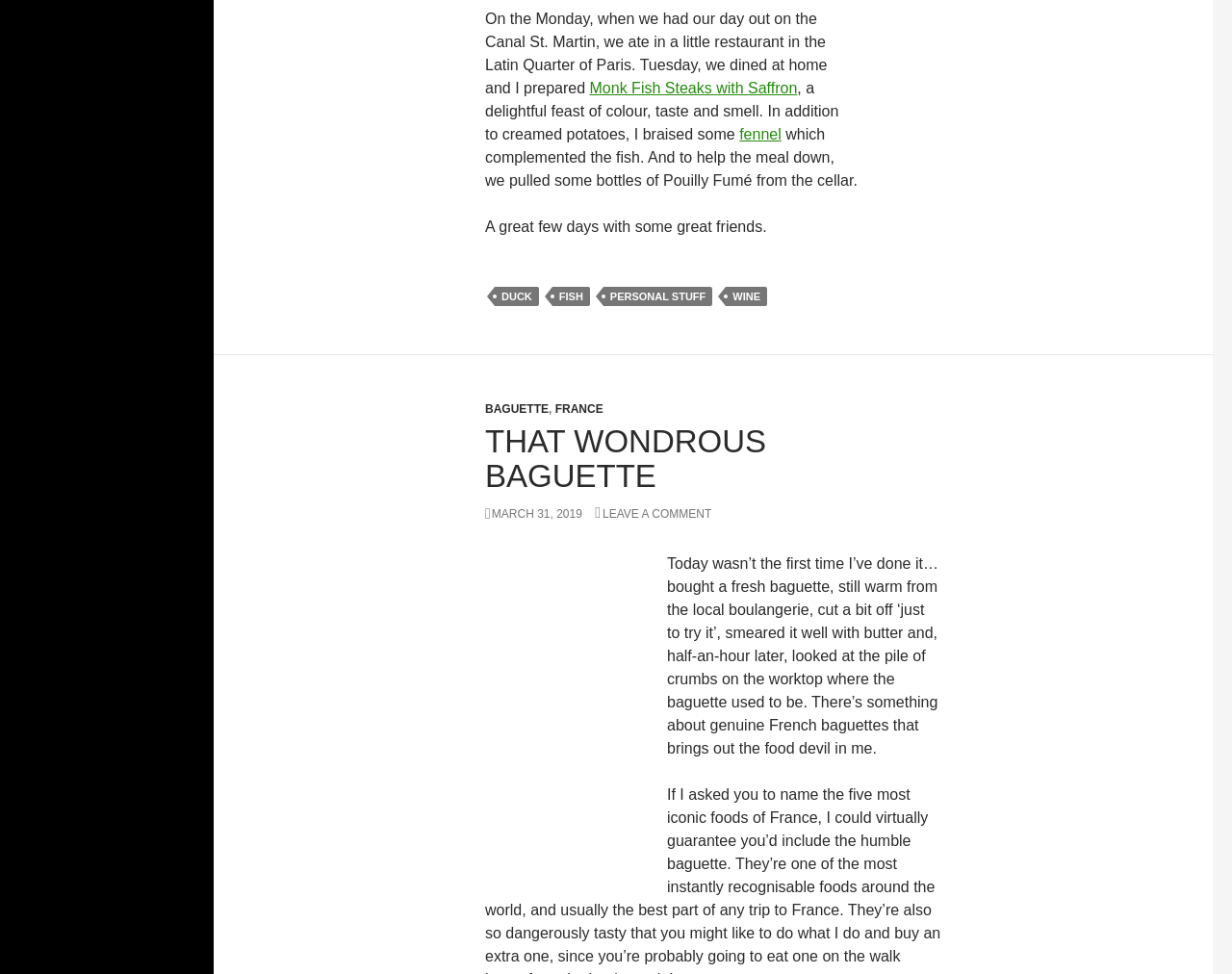Please determine the bounding box coordinates of the element's region to click in order to carry out the following instruction: "Read the article about THAT WONDROUS BAGUETTE". The coordinates should be four float numbers between 0 and 1, i.e., [left, top, right, bottom].

[0.394, 0.436, 0.764, 0.507]